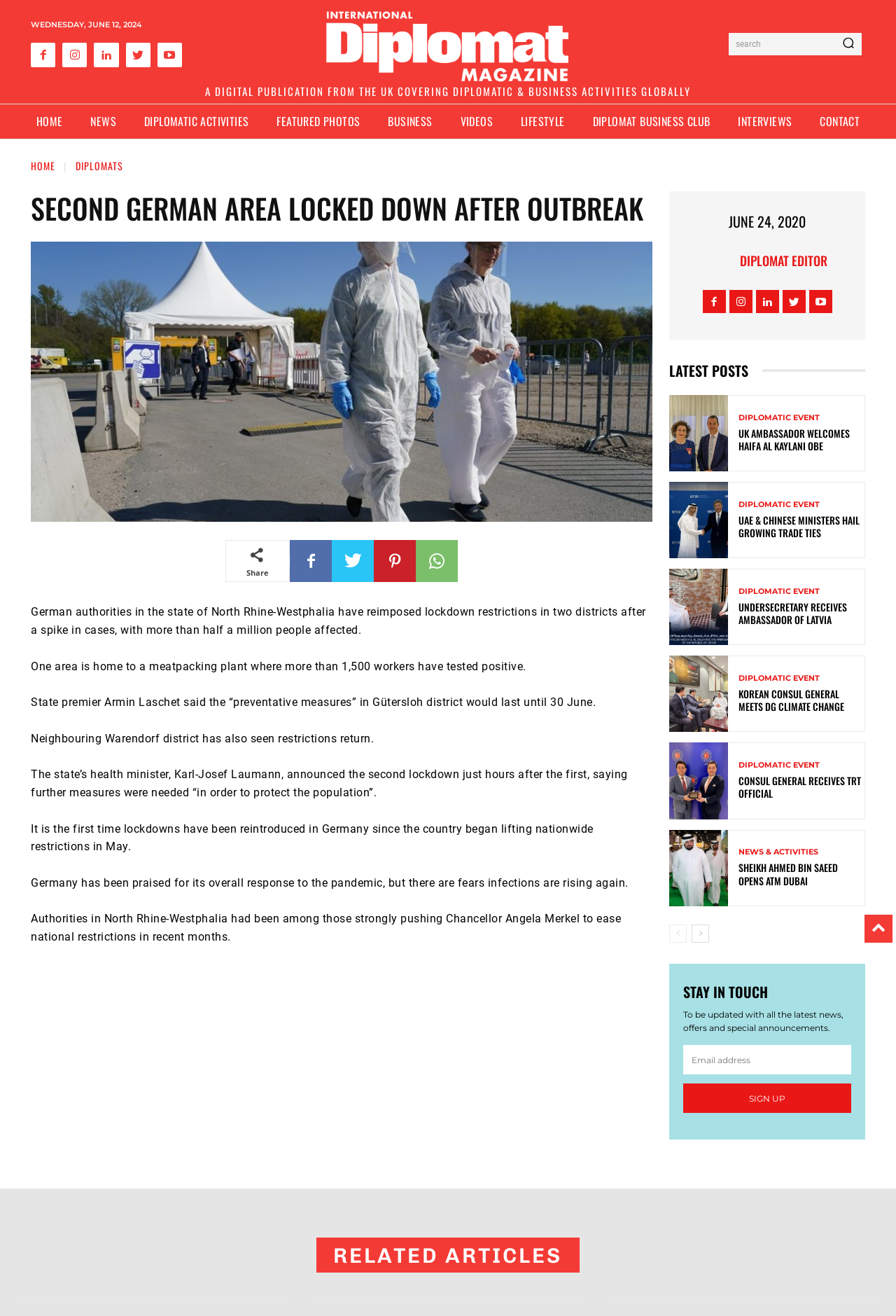Please find the bounding box for the UI component described as follows: "supplements currently sold in".

None